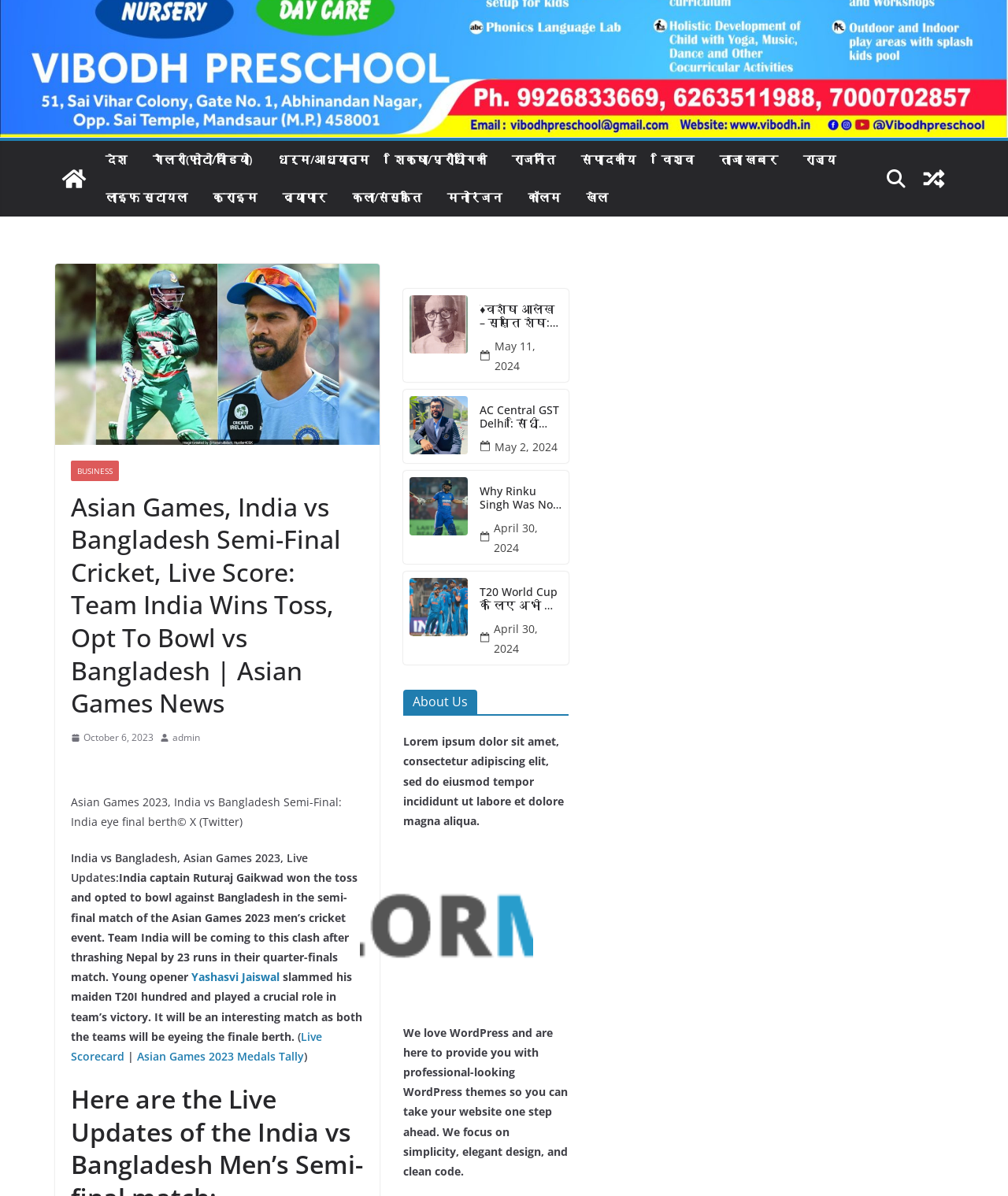Using the provided description: "IP and Business Continuity", find the bounding box coordinates of the corresponding UI element. The output should be four float numbers between 0 and 1, in the format [left, top, right, bottom].

None